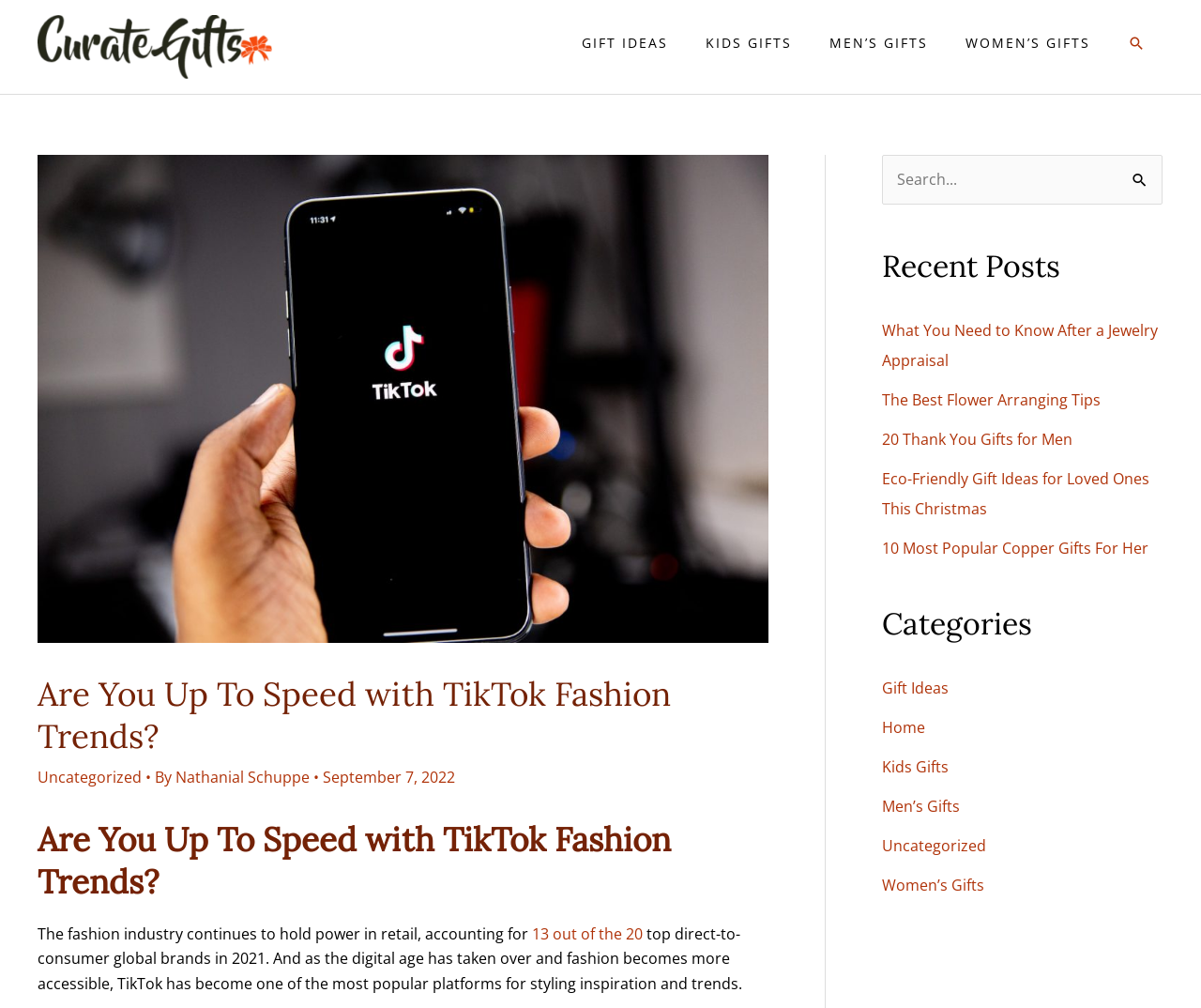Look at the image and give a detailed response to the following question: What is the purpose of the search bar?

The search bar is located in the top right corner of the webpage, and it has a placeholder text 'Search...' and a search icon, indicating that it is used to search for content on the website.